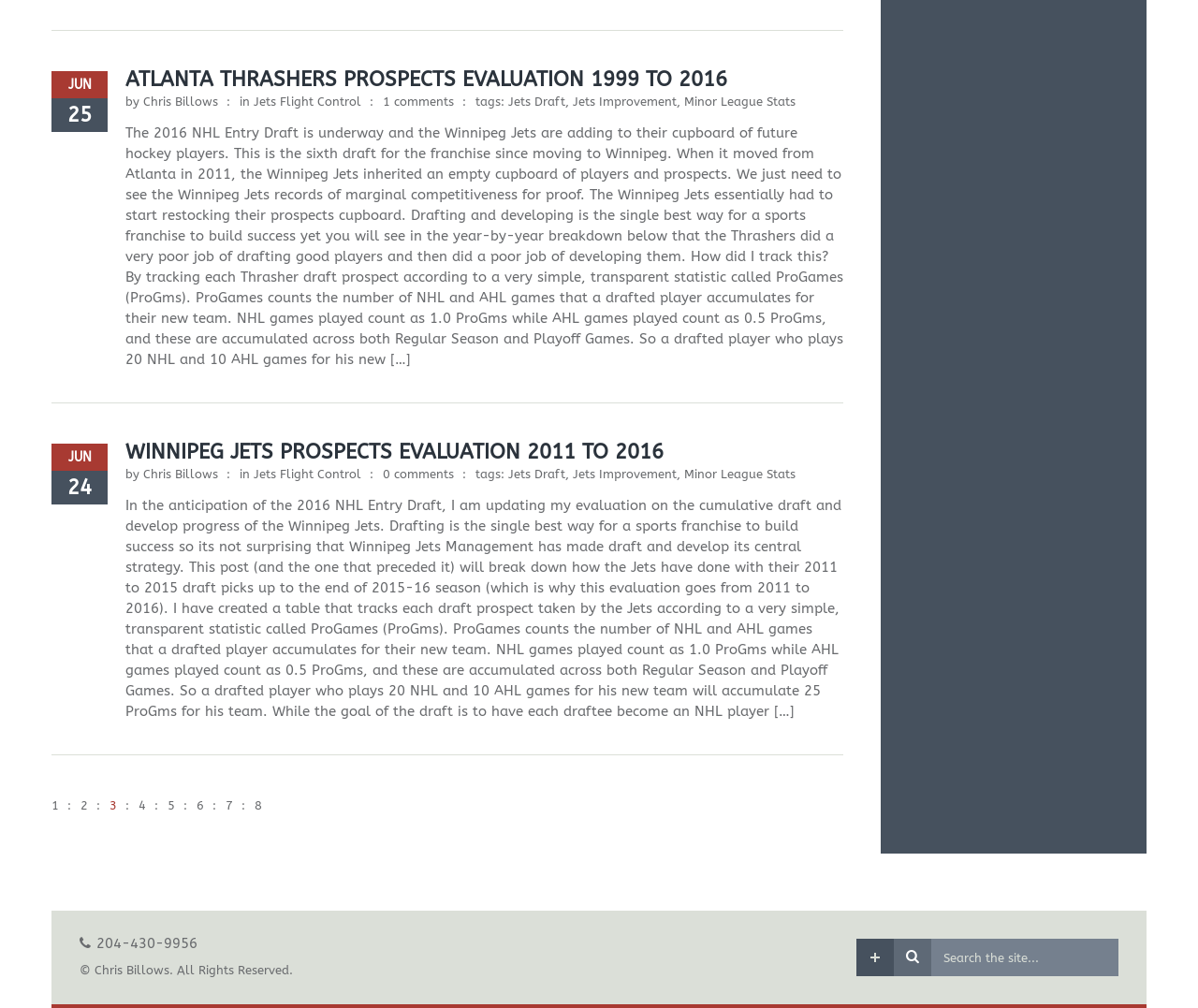How many comments does the second article have?
Please give a detailed answer to the question using the information shown in the image.

The number of comments for the second article can be found by looking at the 'comments' section of the article, which is located below the title 'WINNIPEG JETS PROSPECTS EVALUATION 2011 TO 2016'. The text '0 comments' indicates that the article has no comments.